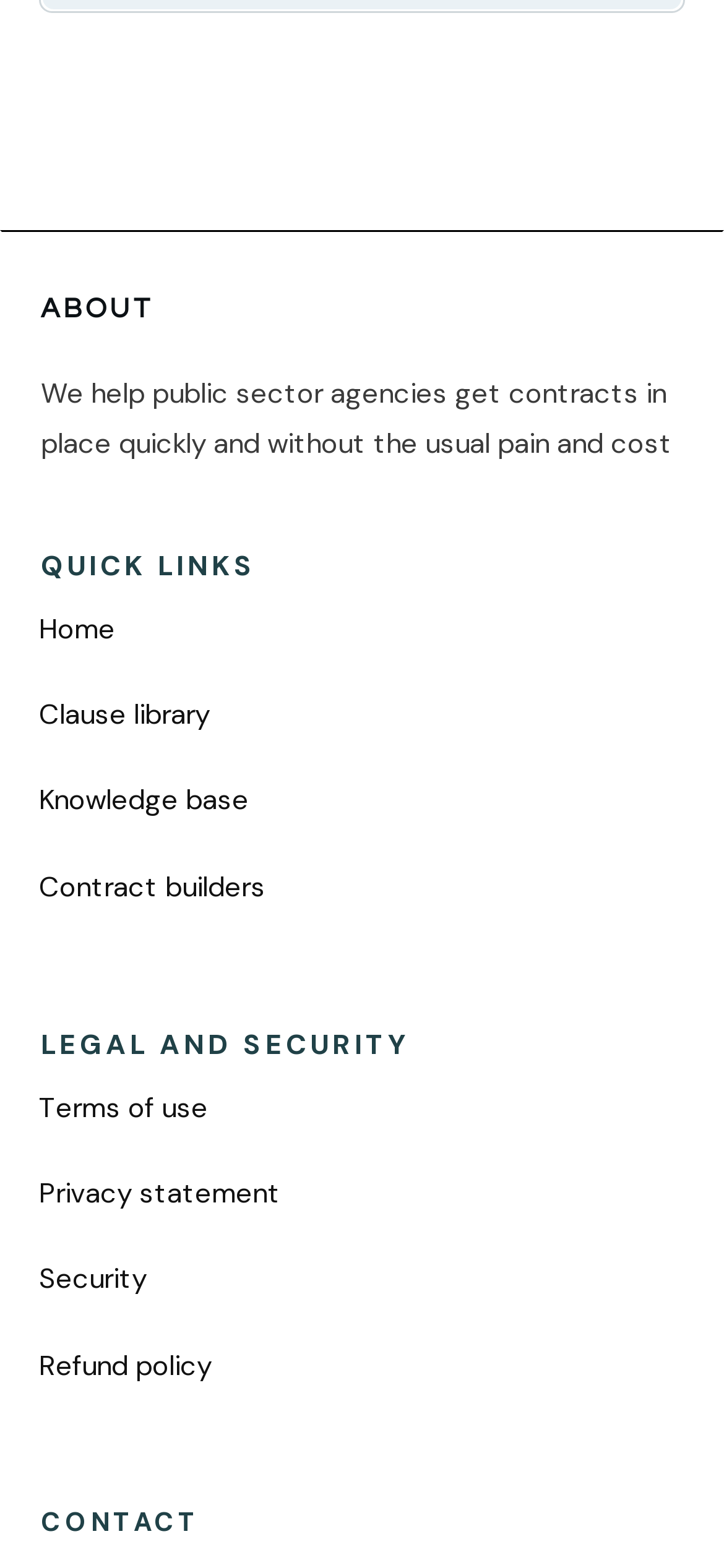What is the main purpose of this website?
Respond to the question with a well-detailed and thorough answer.

Based on the static text 'We help public sector agencies get contracts in place quickly and without the usual pain and cost', it can be inferred that the main purpose of this website is to assist public sector agencies in getting contracts in place efficiently.